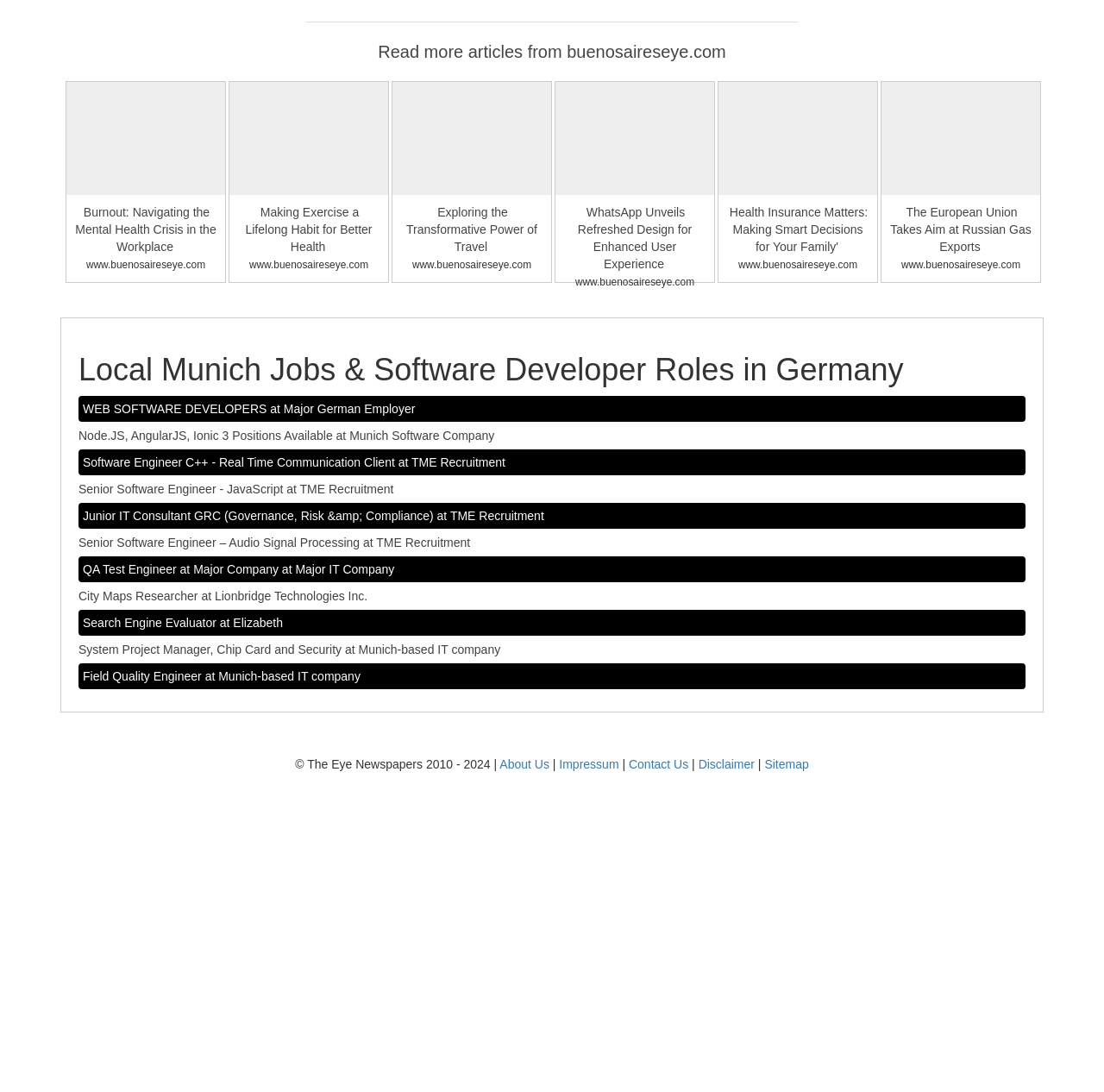Please determine the bounding box coordinates of the element's region to click in order to carry out the following instruction: "Visit the About Us page". The coordinates should be four float numbers between 0 and 1, i.e., [left, top, right, bottom].

[0.453, 0.651, 0.498, 0.664]